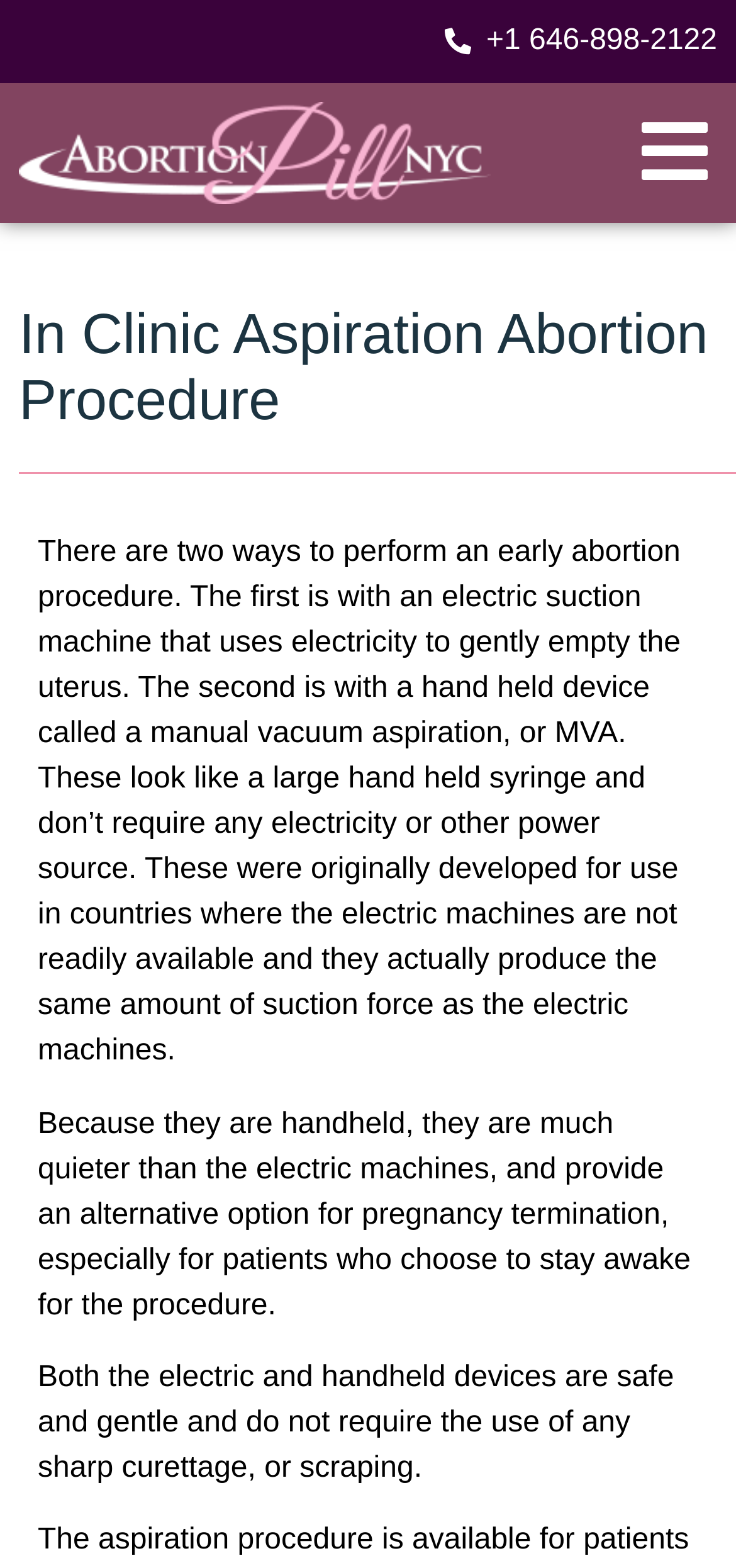Please find the bounding box coordinates (top-left x, top-left y, bottom-right x, bottom-right y) in the screenshot for the UI element described as follows: No.10

None